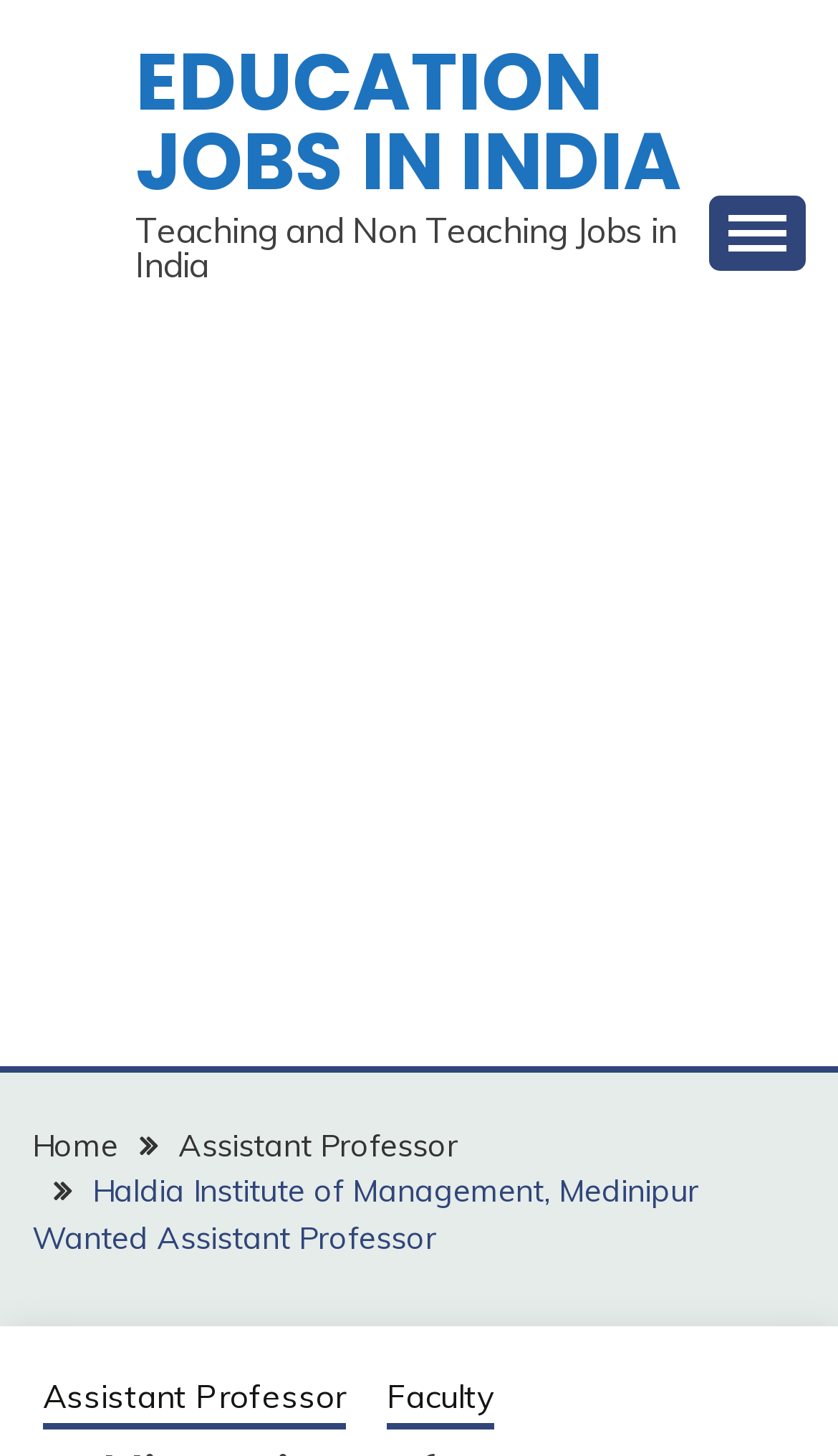What is the position being recruited for?
Look at the image and respond to the question as thoroughly as possible.

The link 'Assistant Professor' appears multiple times on the webpage, including in the breadcrumbs navigation section, indicating that the position being recruited for is an Assistant Professor.